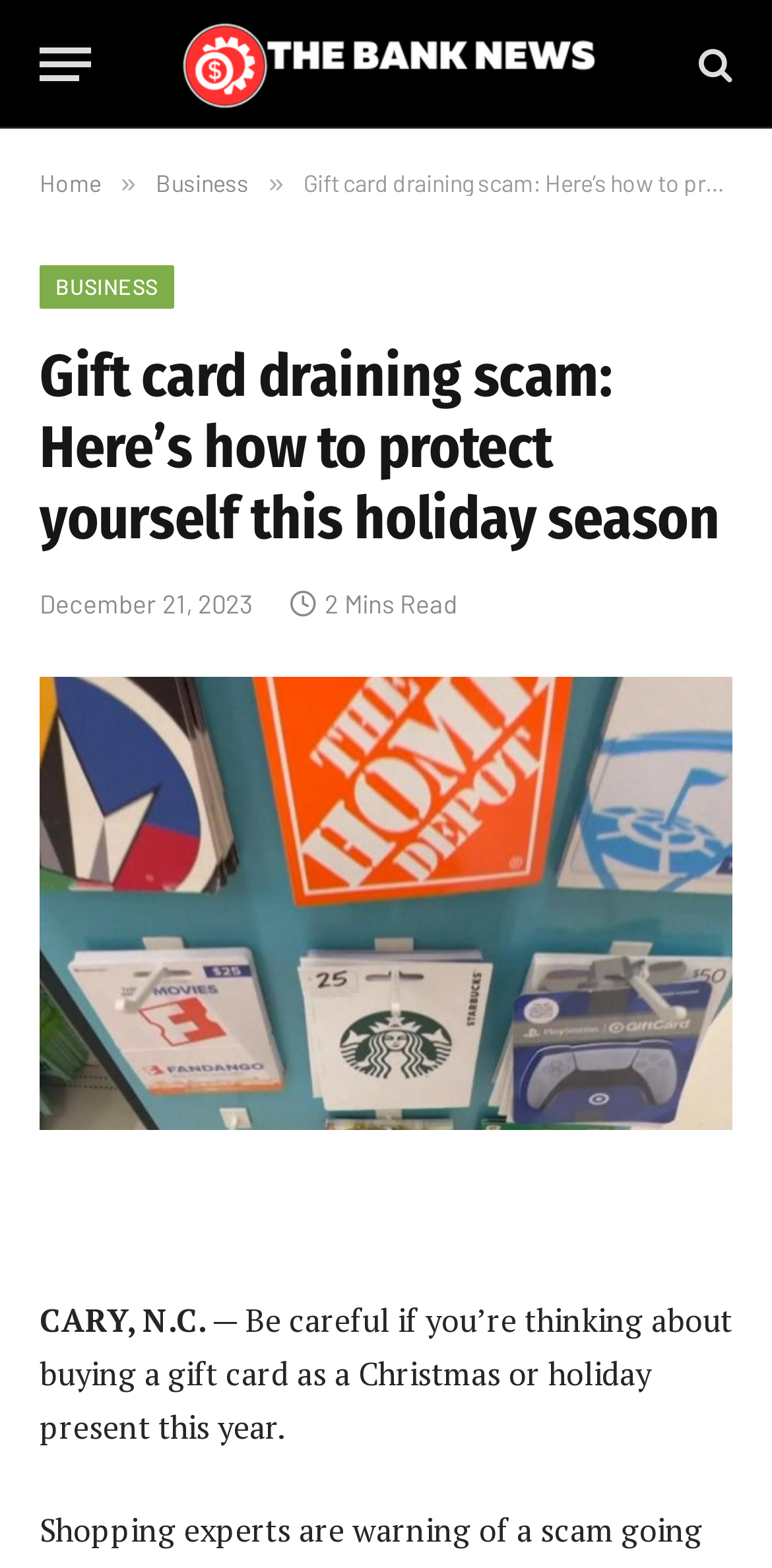Respond to the following question with a brief word or phrase:
Where is the article from?

CARY, N.C.